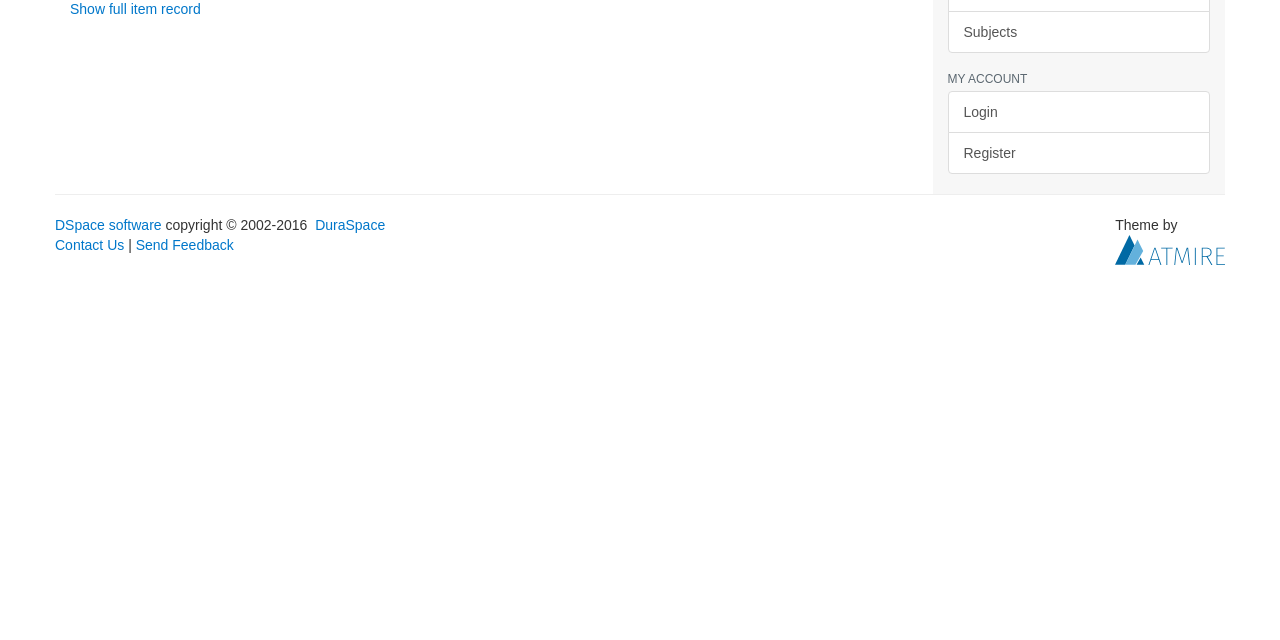Using the provided description Bob Pease, find the bounding box coordinates for the UI element. Provide the coordinates in (top-left x, top-left y, bottom-right x, bottom-right y) format, ensuring all values are between 0 and 1.

None